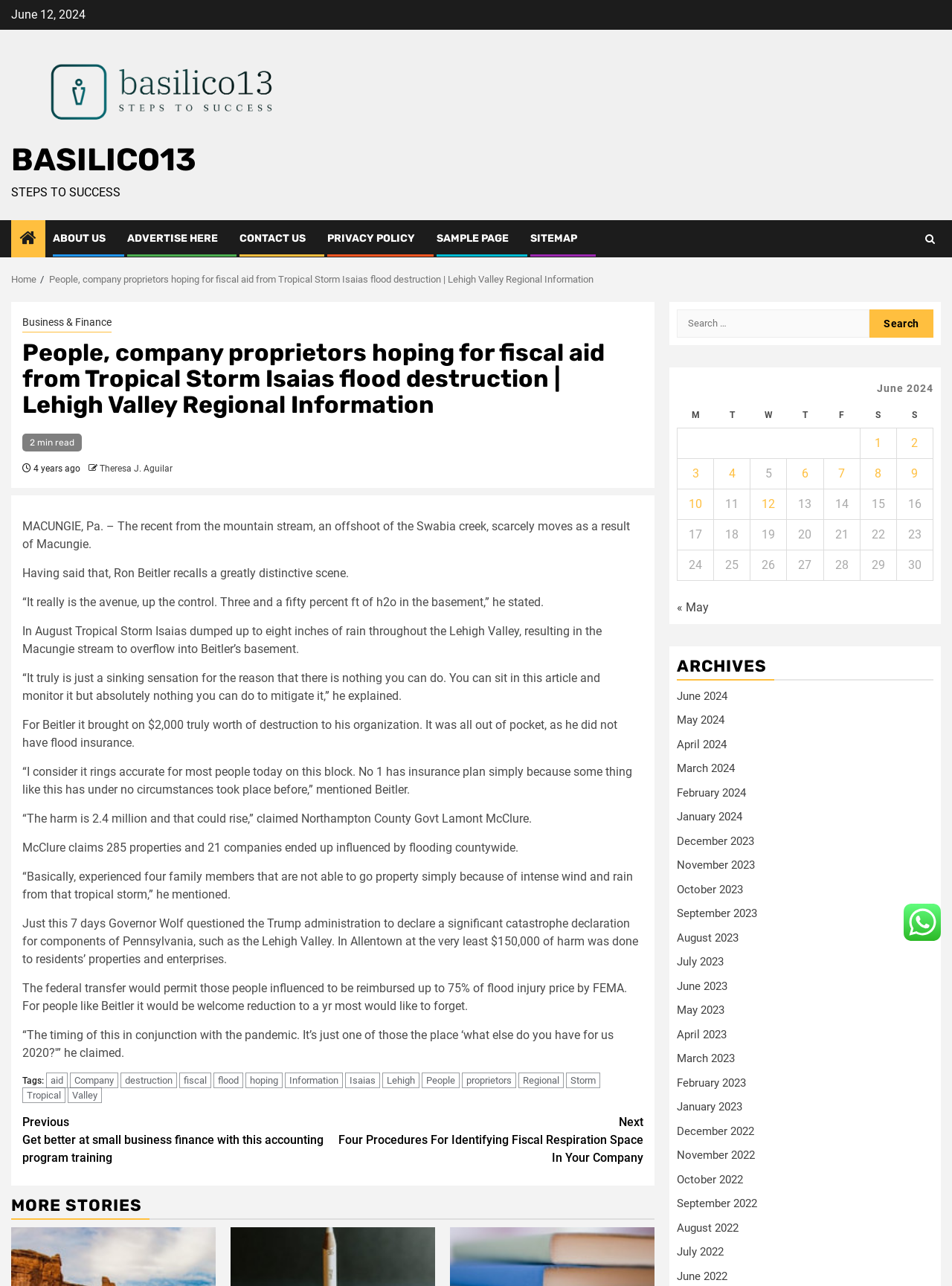What is the date displayed at the top of the webpage?
Examine the image and provide an in-depth answer to the question.

The date is displayed at the top of the webpage, which can be found in the StaticText element with the text 'June 12, 2024' and bounding box coordinates [0.012, 0.006, 0.09, 0.017].